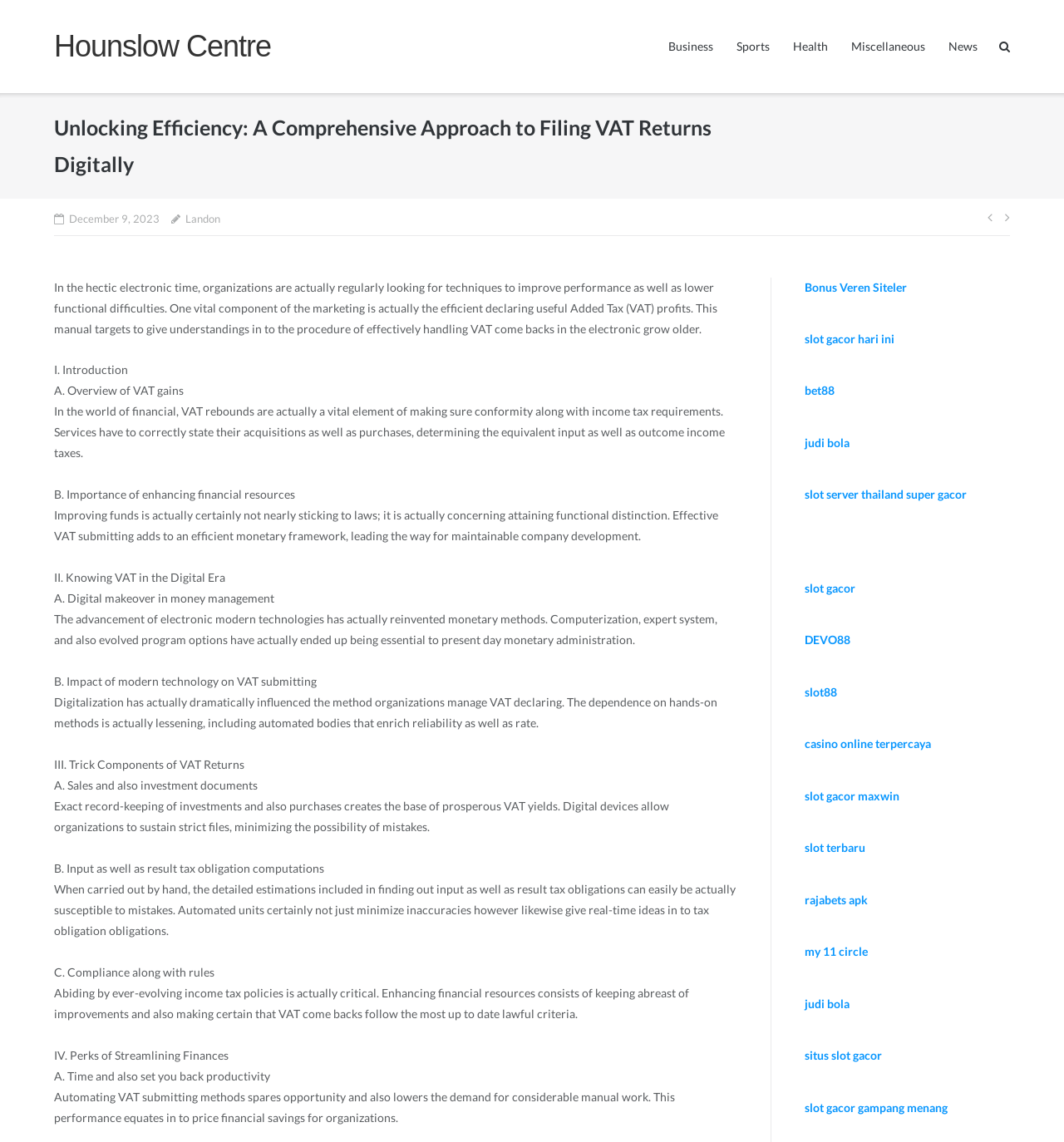Can you determine the bounding box coordinates of the area that needs to be clicked to fulfill the following instruction: "Click on the 'News' link"?

[0.891, 0.0, 0.919, 0.082]